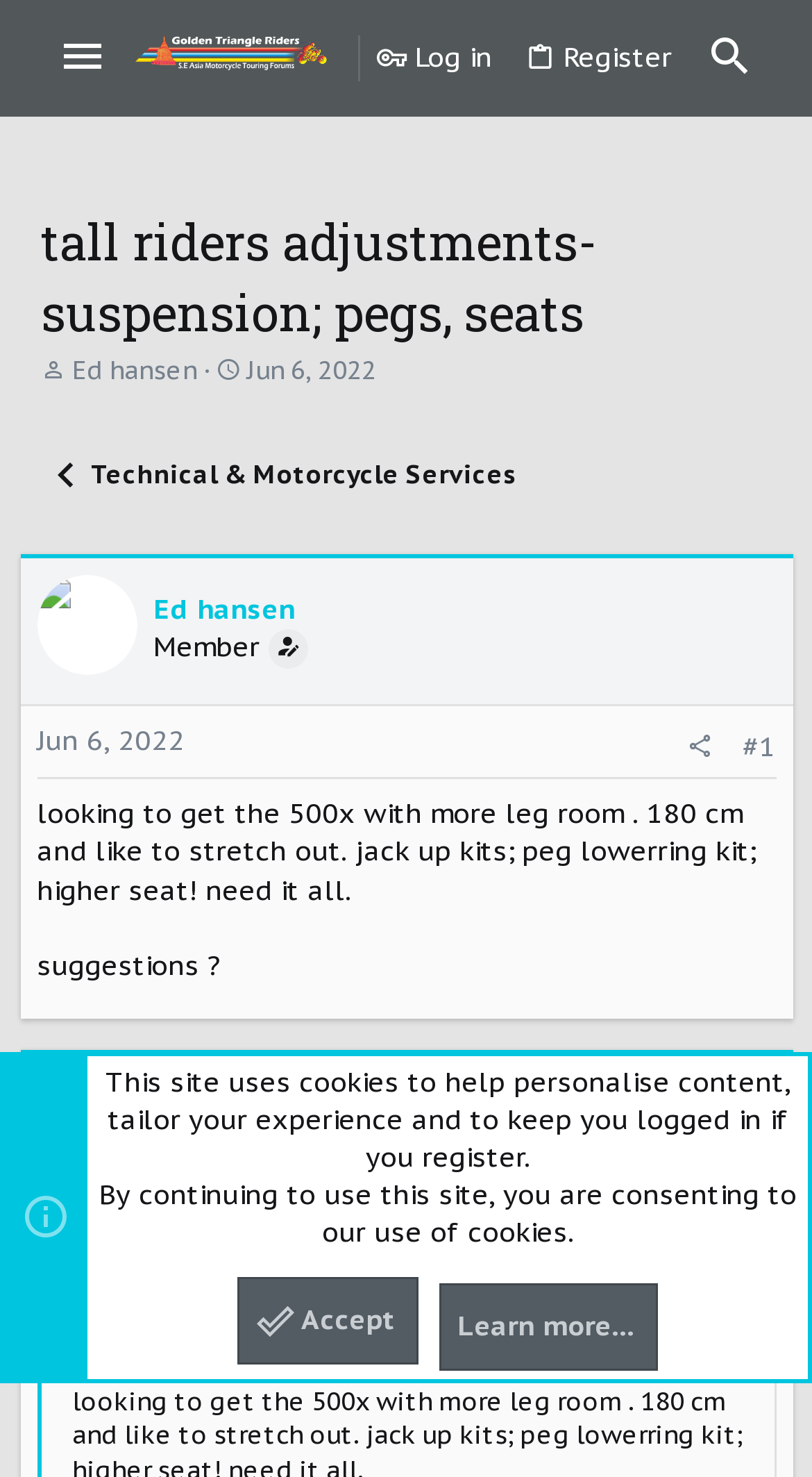What is the topic of this thread?
Answer with a single word or phrase, using the screenshot for reference.

Tall riders adjustments